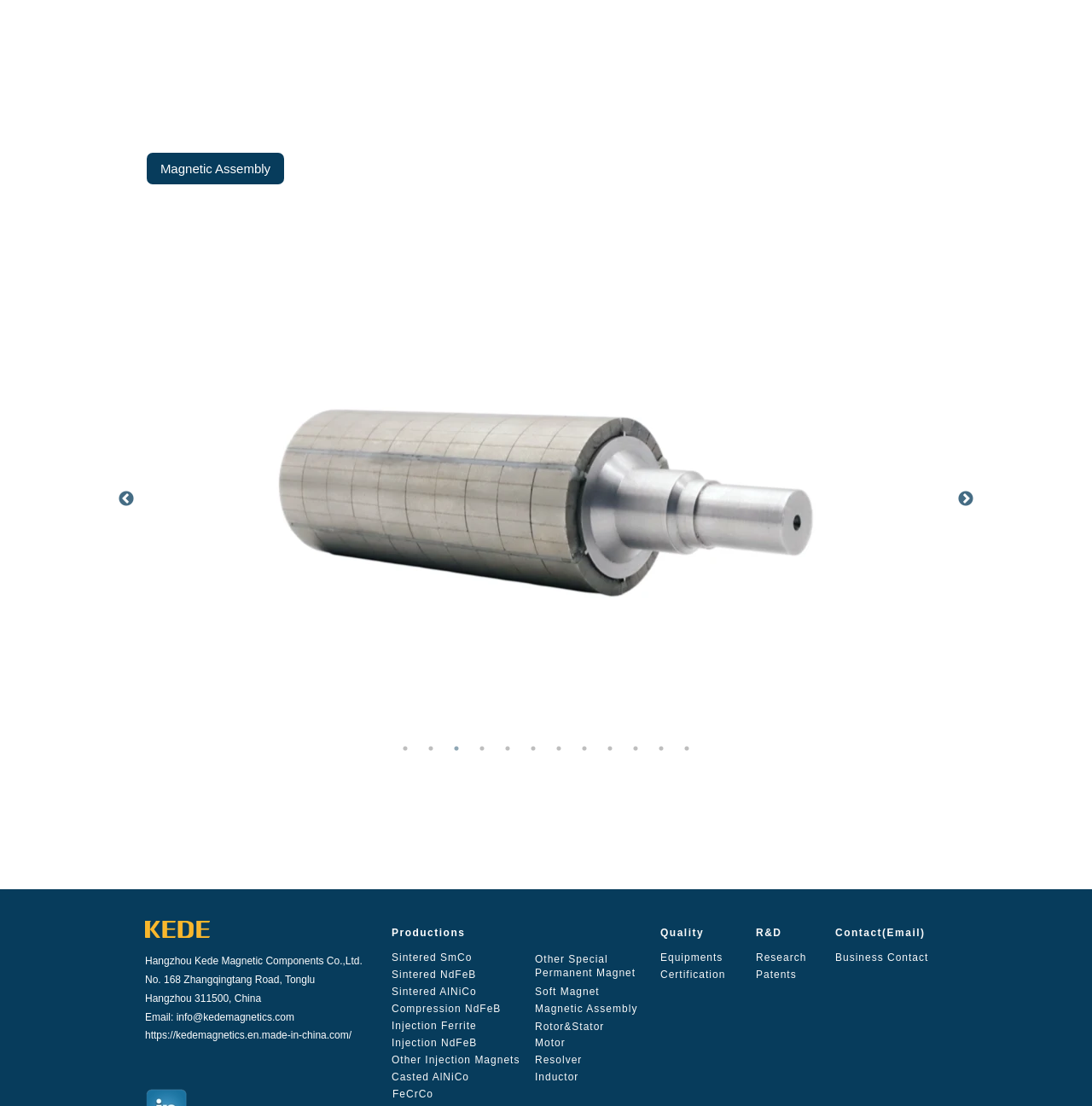Locate the bounding box coordinates of the clickable region to complete the following instruction: "Click the '→Next' button."

[0.877, 0.443, 0.892, 0.459]